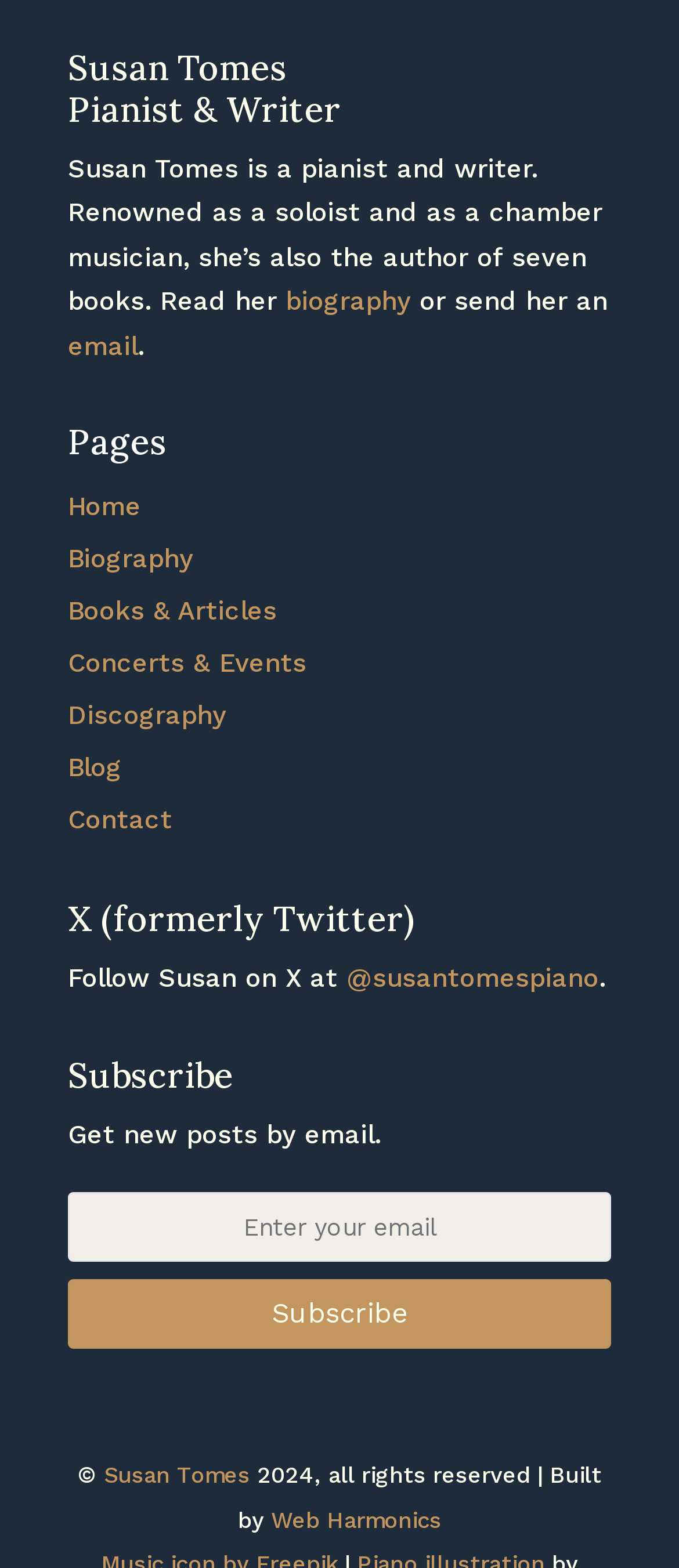From the webpage screenshot, identify the region described by email. Provide the bounding box coordinates as (top-left x, top-left y, bottom-right x, bottom-right y), with each value being a floating point number between 0 and 1.

[0.1, 0.211, 0.203, 0.231]